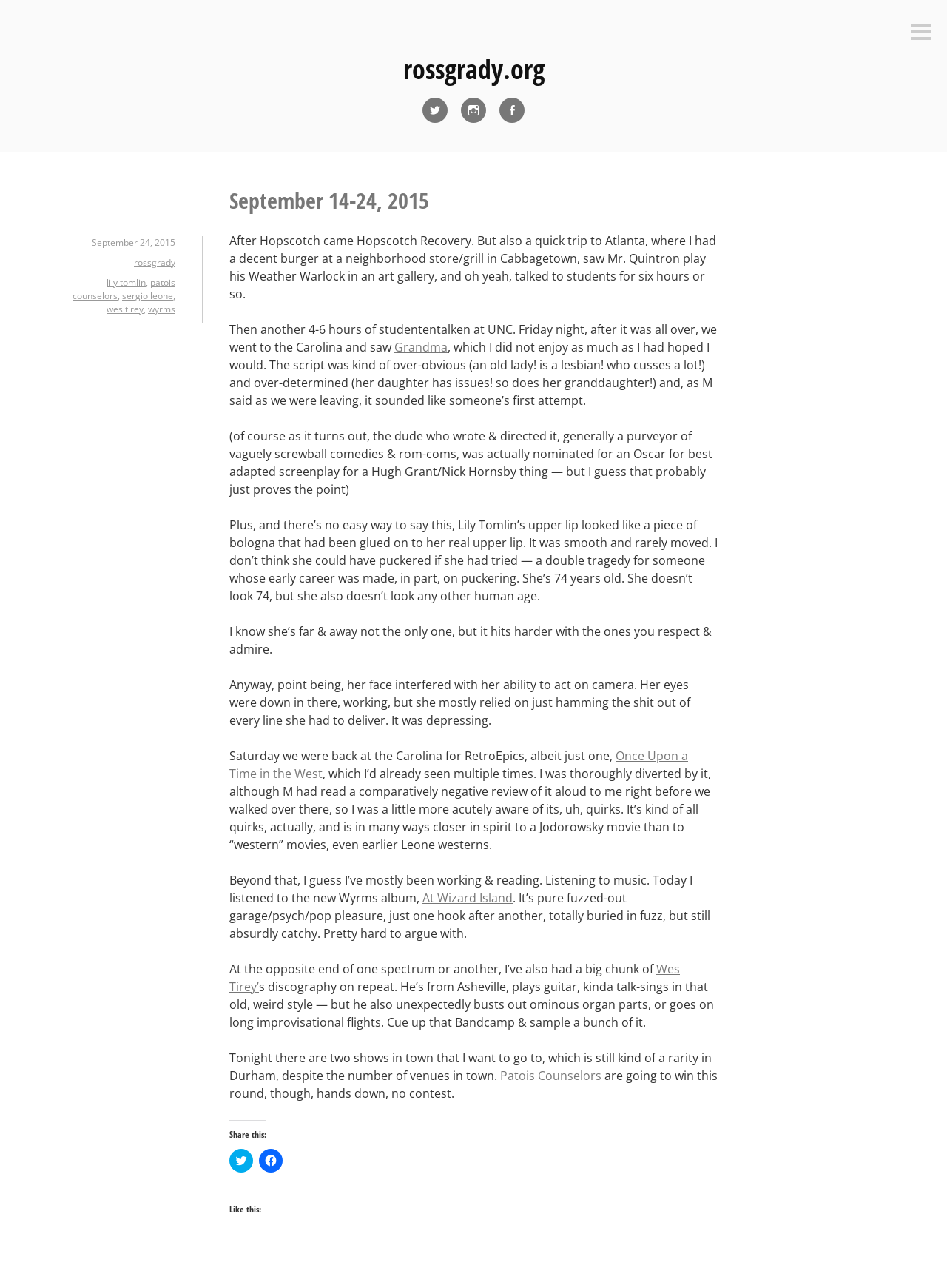Observe the image and answer the following question in detail: What is the author's favorite show in town?

The author mentions that there are two shows in town that they want to go to, but Patois Counselors are going to win this round, hands down, no contest, implying that they are the author's favorite.